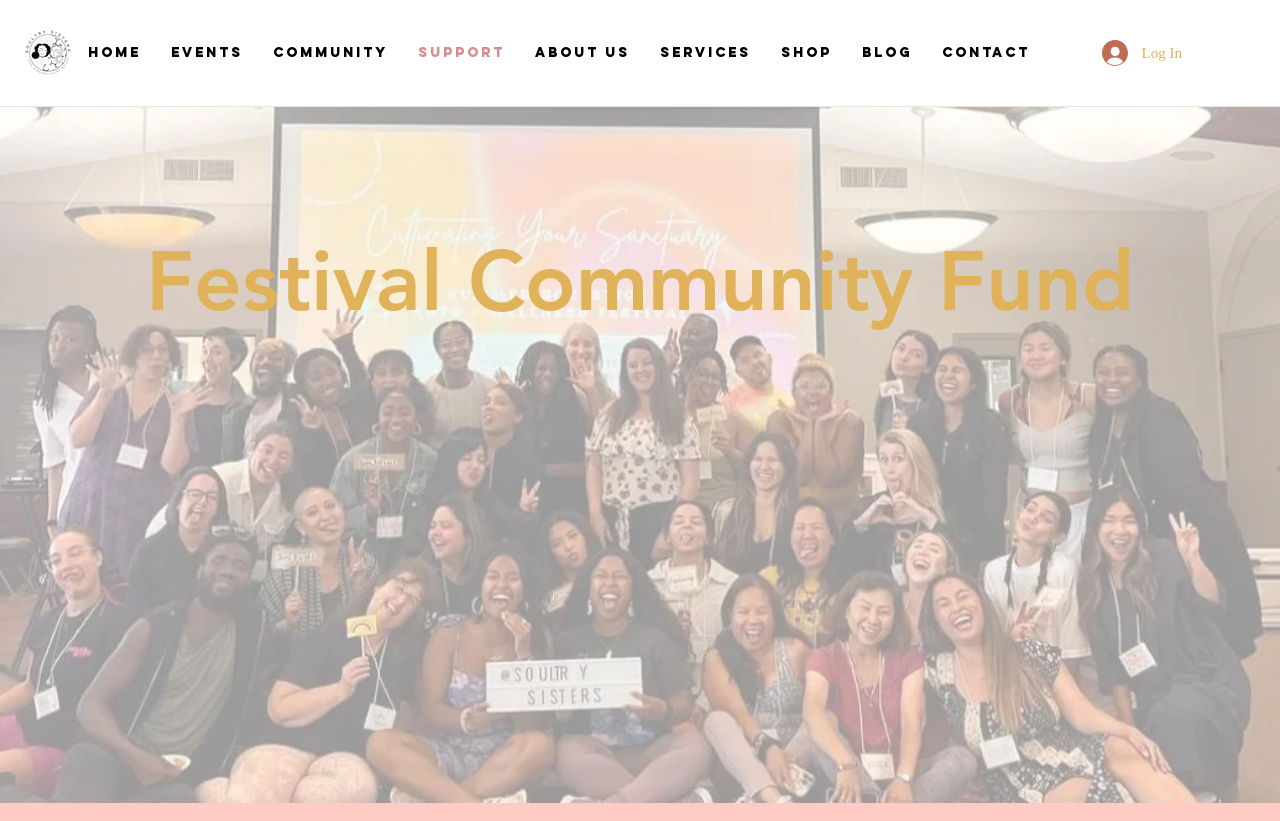Is there an image next to the 'Log In' button?
Please provide a single word or phrase as your answer based on the image.

Yes